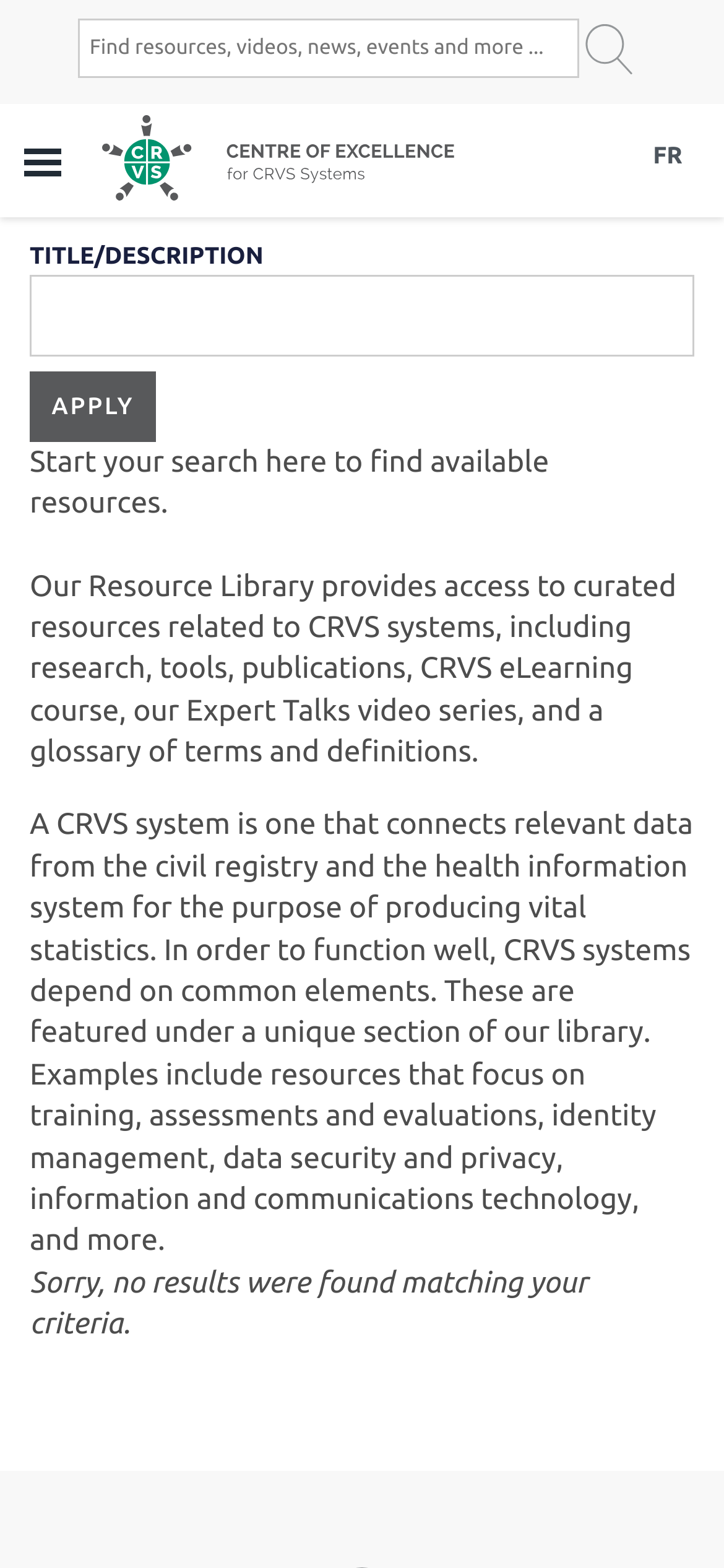Elaborate on the webpage's design and content in a detailed caption.

The webpage is a resource library for the Centre of Excellence for Civil Registration and Vital Statistics Systems. At the top left corner, there is a "Skip to main content" link. Below it, there is a search bar with a textbox and an "Apply" button to the right. 

To the right of the search bar, there is a "Menu" link, followed by a "Home" link with a corresponding image. The language selection option "FR" is located at the top right corner.

The main content area is divided into two sections. The left section has a title or description, a textbox, and an "Apply" button. Below it, there is a brief introduction to the resource library, explaining that it provides access to curated resources related to CRVS systems.

The main content area also features a blockquote section that contains three paragraphs of text. The first paragraph describes the purpose of the CRVS system, the second paragraph explains the common elements required for a well-functioning CRVS system, and the third paragraph mentions that resources focusing on these elements can be found in the library.

At the bottom of the page, there is a message stating "Sorry, no results were found matching your criteria," indicating that the search function is currently not returning any results.